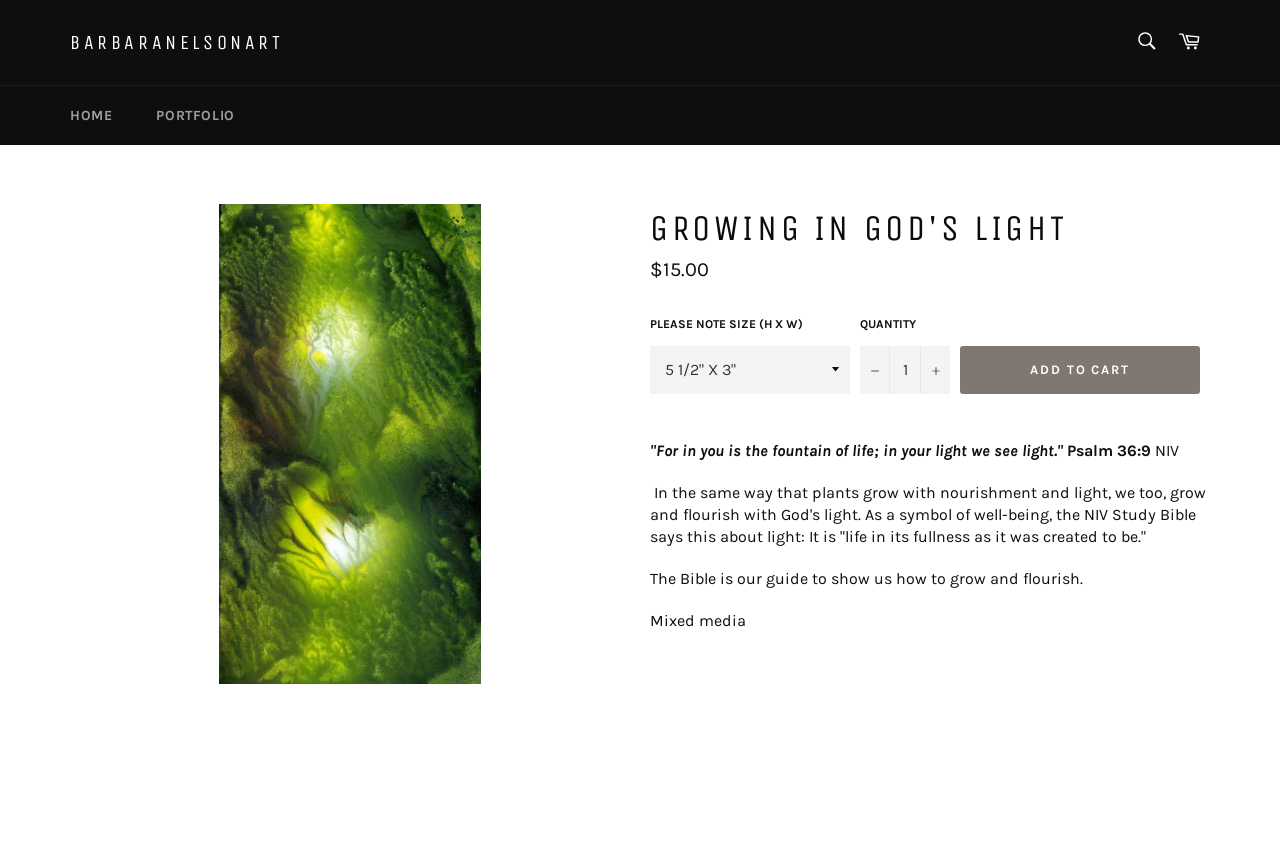Based on the image, please elaborate on the answer to the following question:
What is the medium of the artwork?

The medium of the artwork is mentioned at the bottom of the webpage, where it says 'Mixed media' in a static text element. This suggests that the artwork is created using a combination of different artistic materials or techniques.